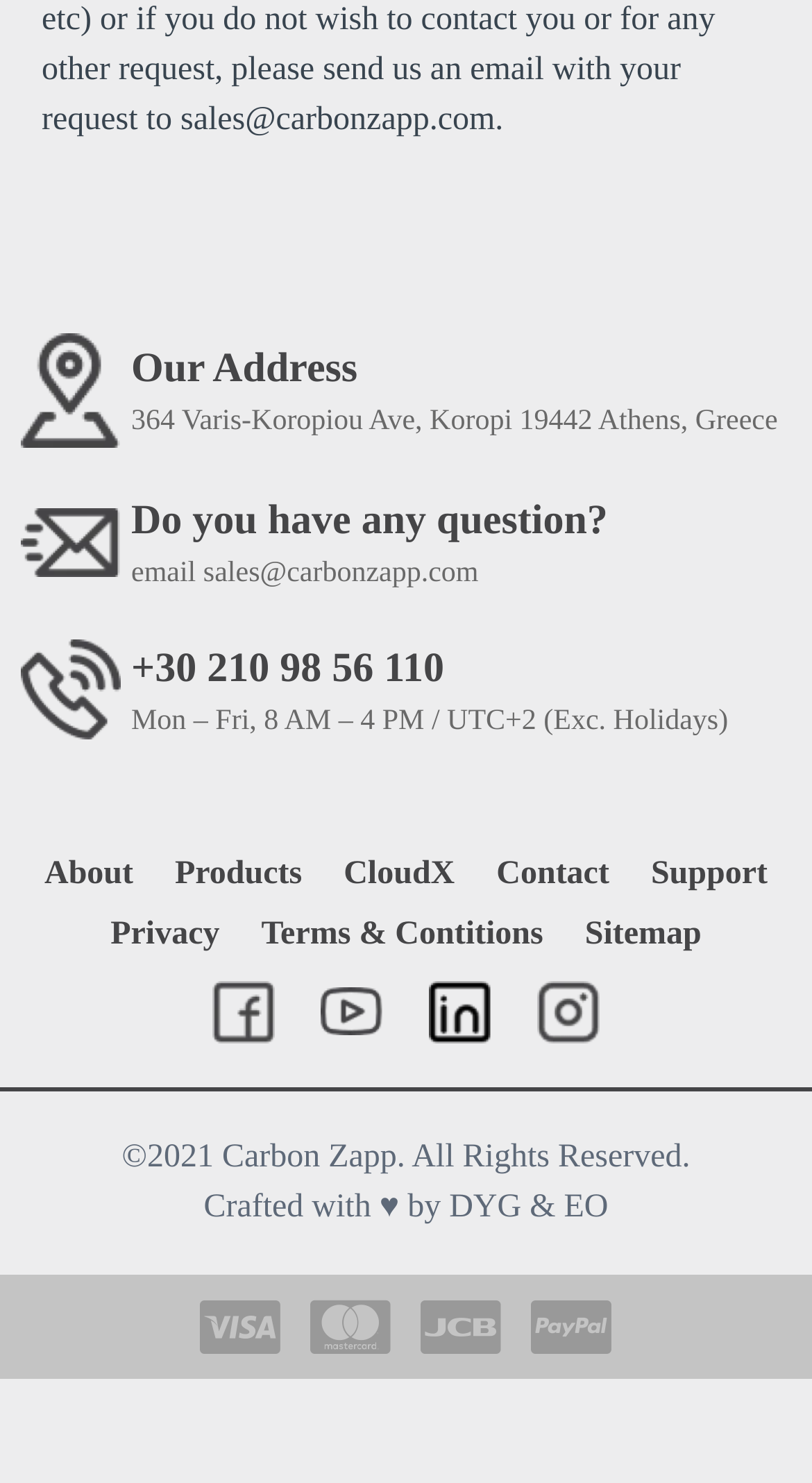Please locate the bounding box coordinates of the element's region that needs to be clicked to follow the instruction: "Send an email to sales". The bounding box coordinates should be provided as four float numbers between 0 and 1, i.e., [left, top, right, bottom].

[0.0, 0.315, 1.0, 0.415]